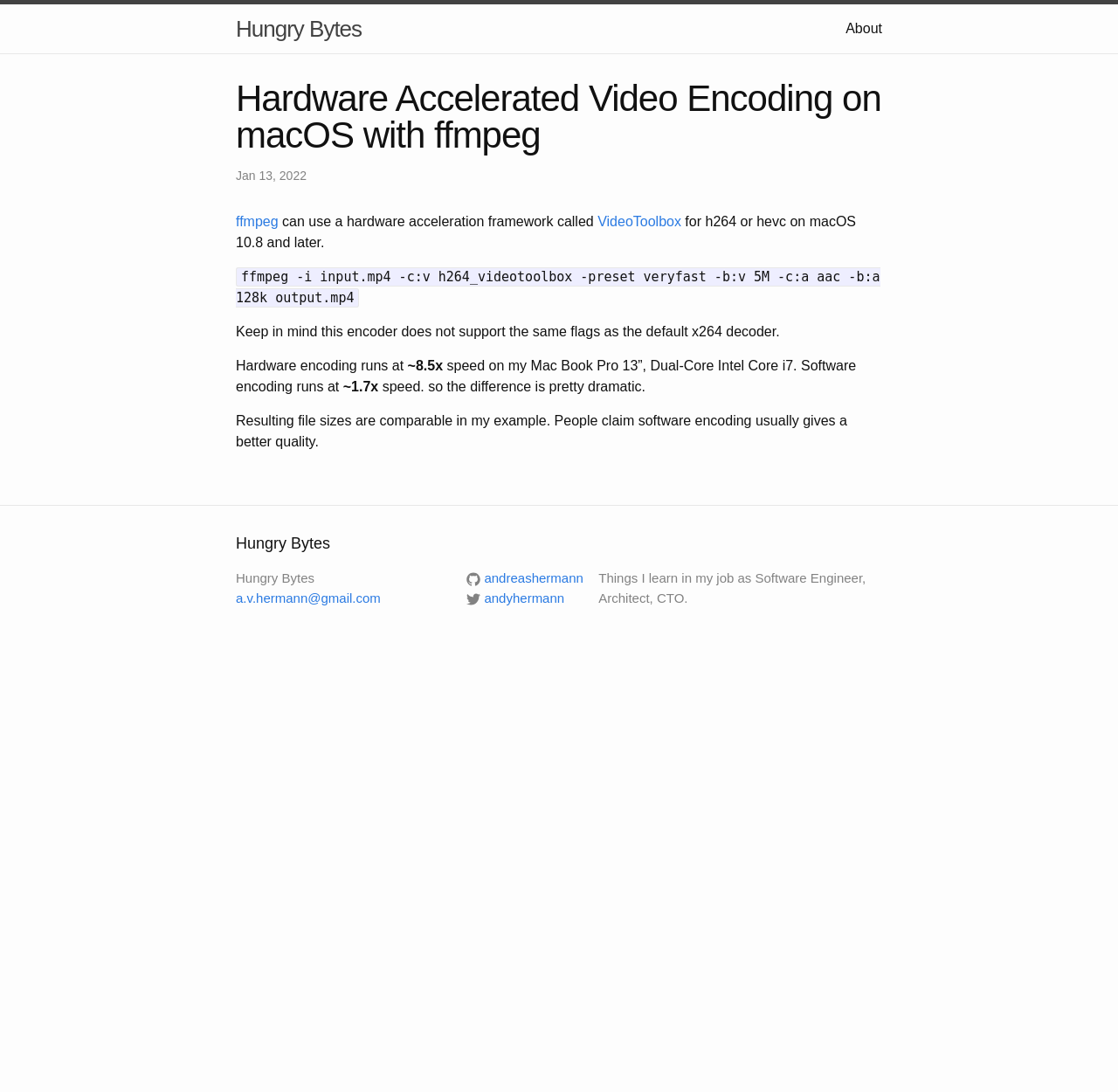Respond to the following question using a concise word or phrase: 
What is the name of the hardware acceleration framework?

VideoToolbox